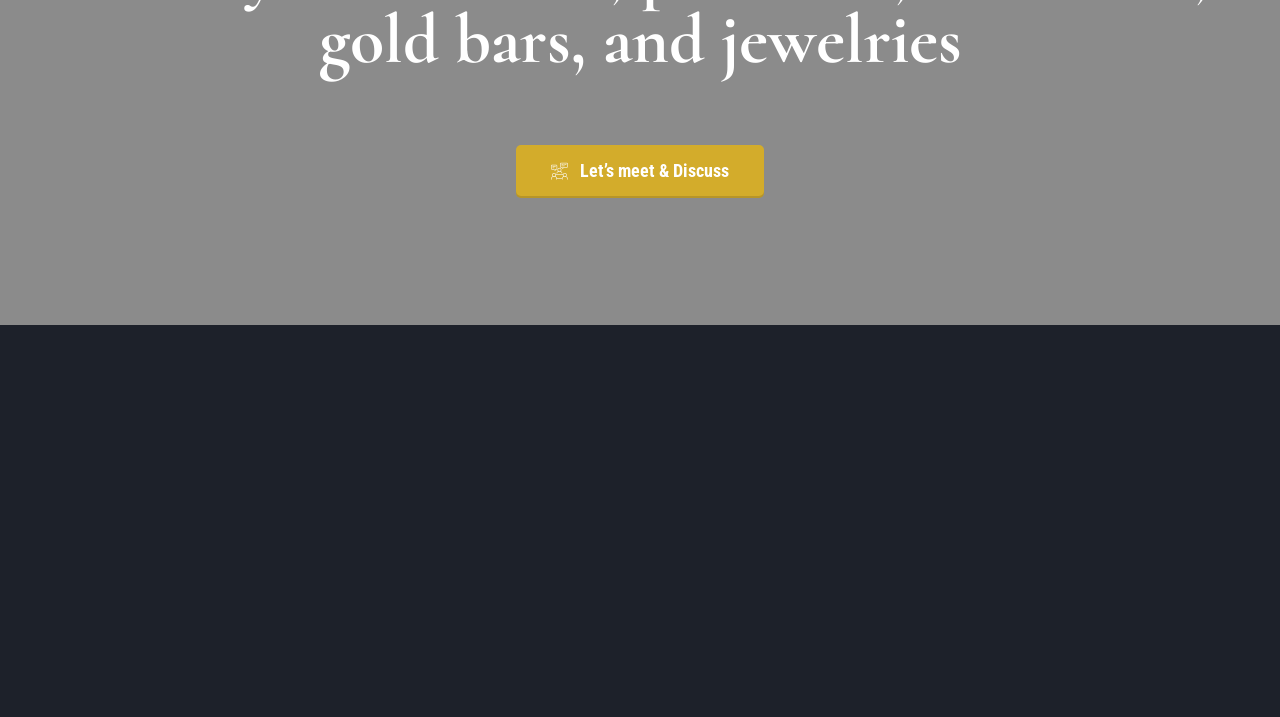Determine the bounding box coordinates for the area that should be clicked to carry out the following instruction: "Visit deepsouthgold.net".

[0.354, 0.791, 0.474, 0.812]